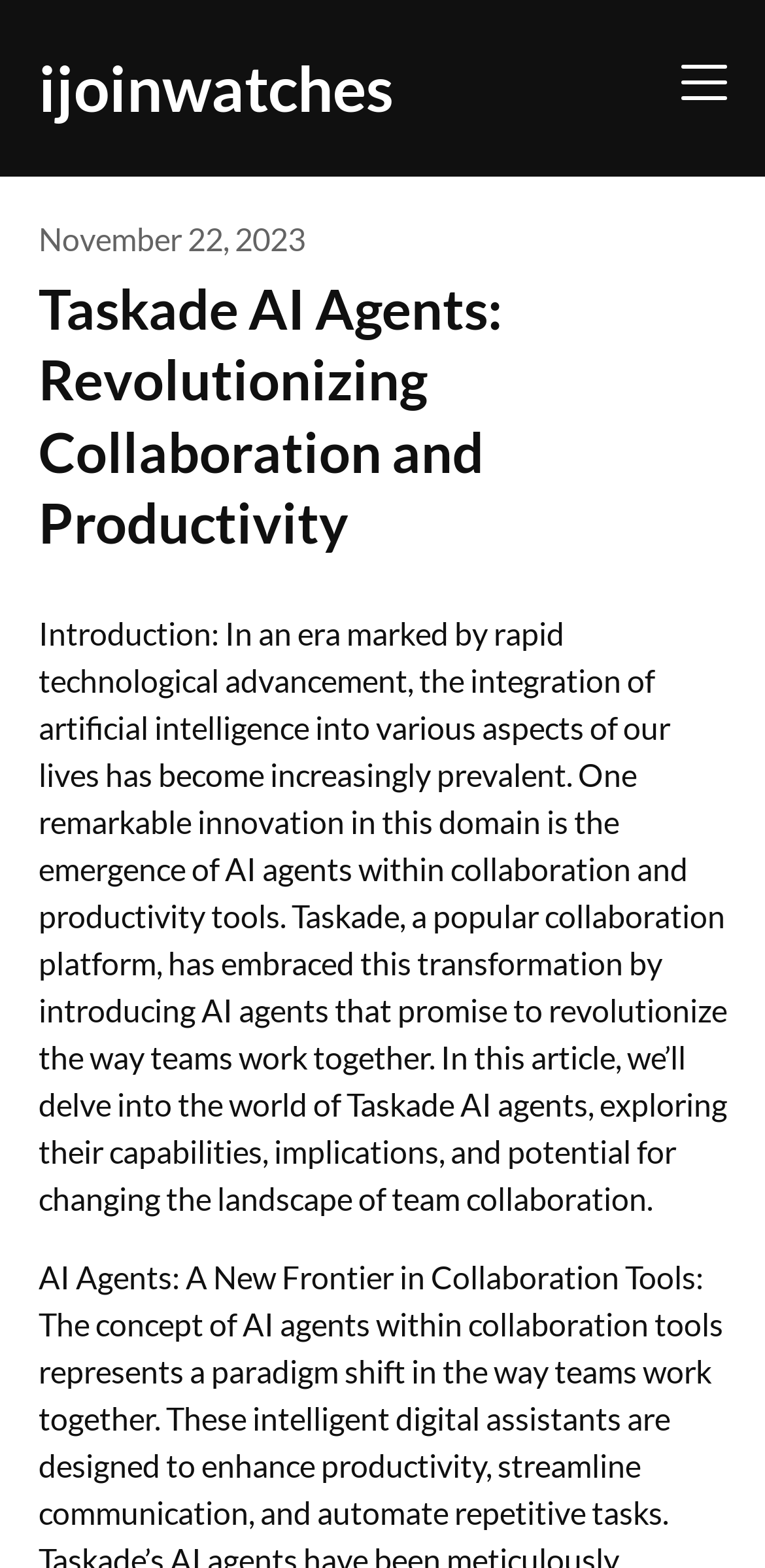Using the description "ijoinwatches", locate and provide the bounding box of the UI element.

[0.05, 0.03, 0.514, 0.082]